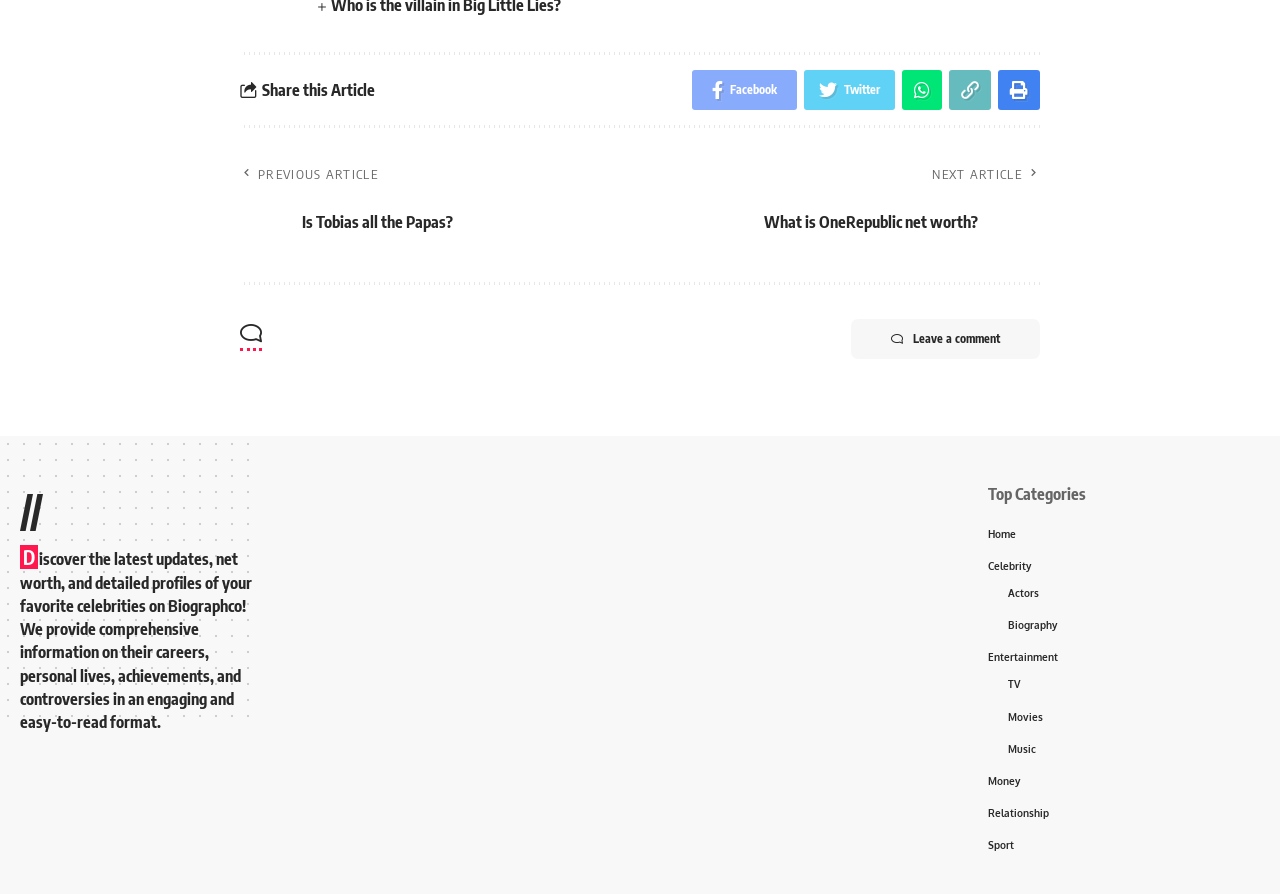Please determine the bounding box coordinates for the element that should be clicked to follow these instructions: "Explore the celebrity category".

[0.771, 0.614, 0.984, 0.65]